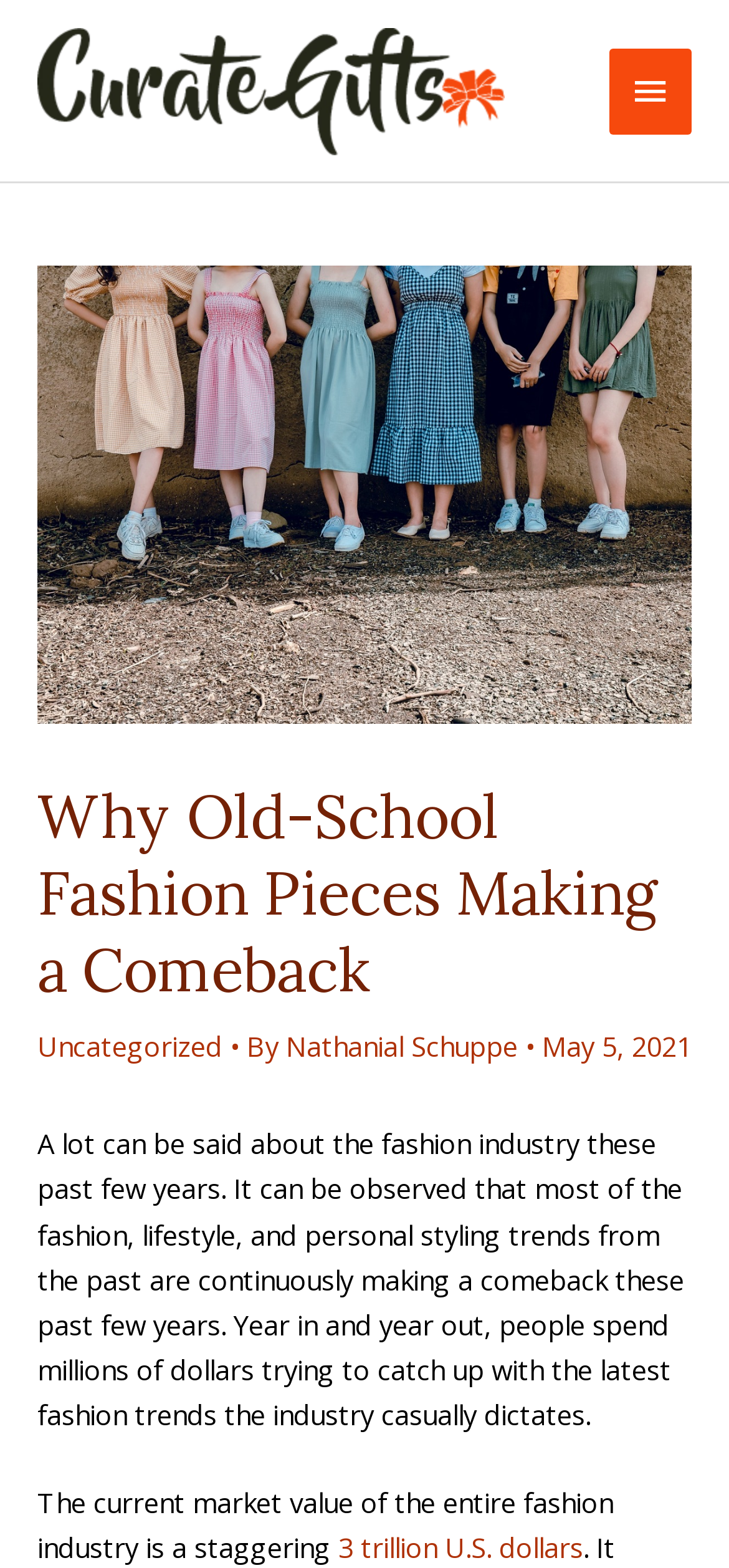Give a one-word or short-phrase answer to the following question: 
What category is the article under?

Uncategorized